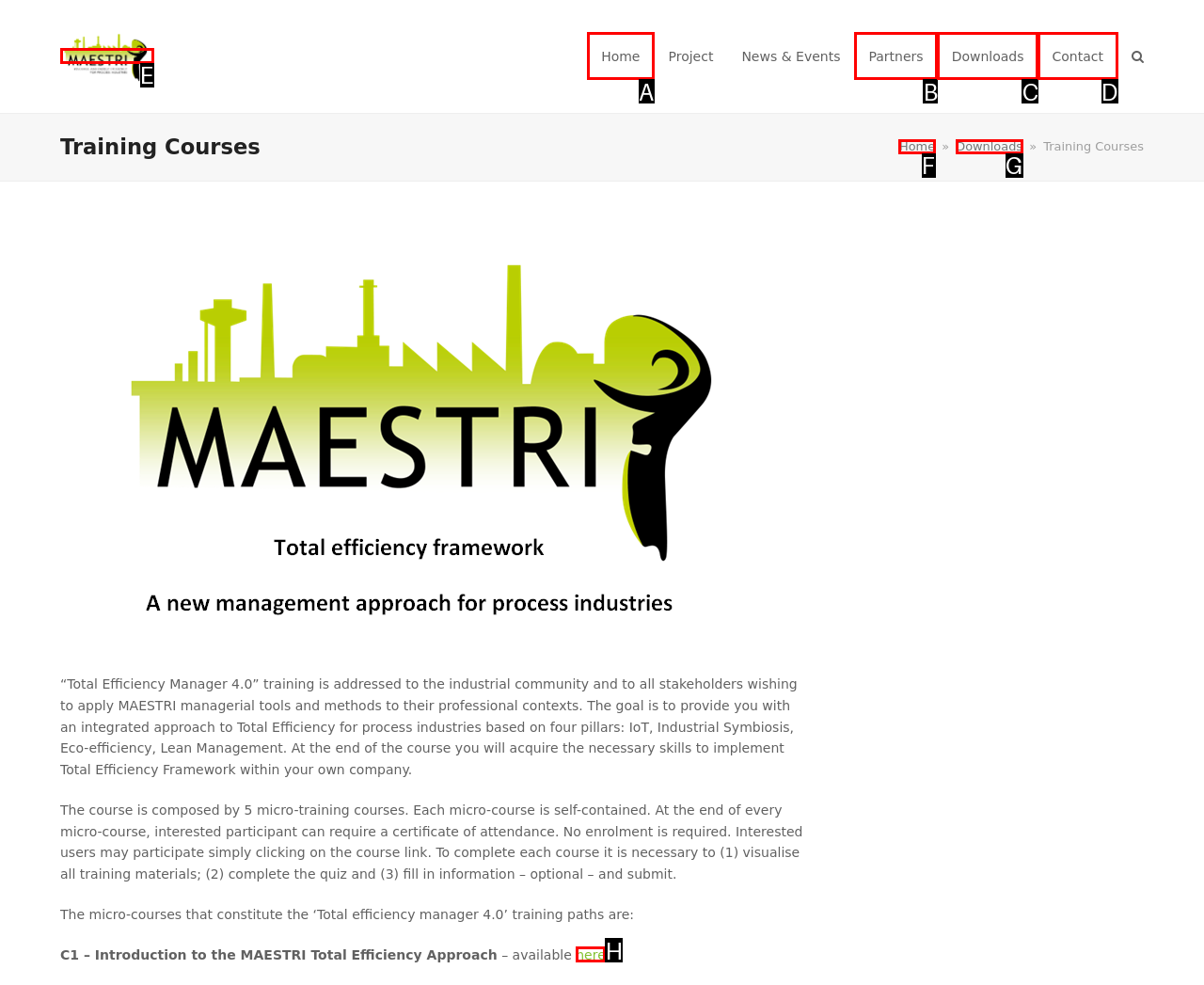Given the description: Home, identify the matching option. Answer with the corresponding letter.

A